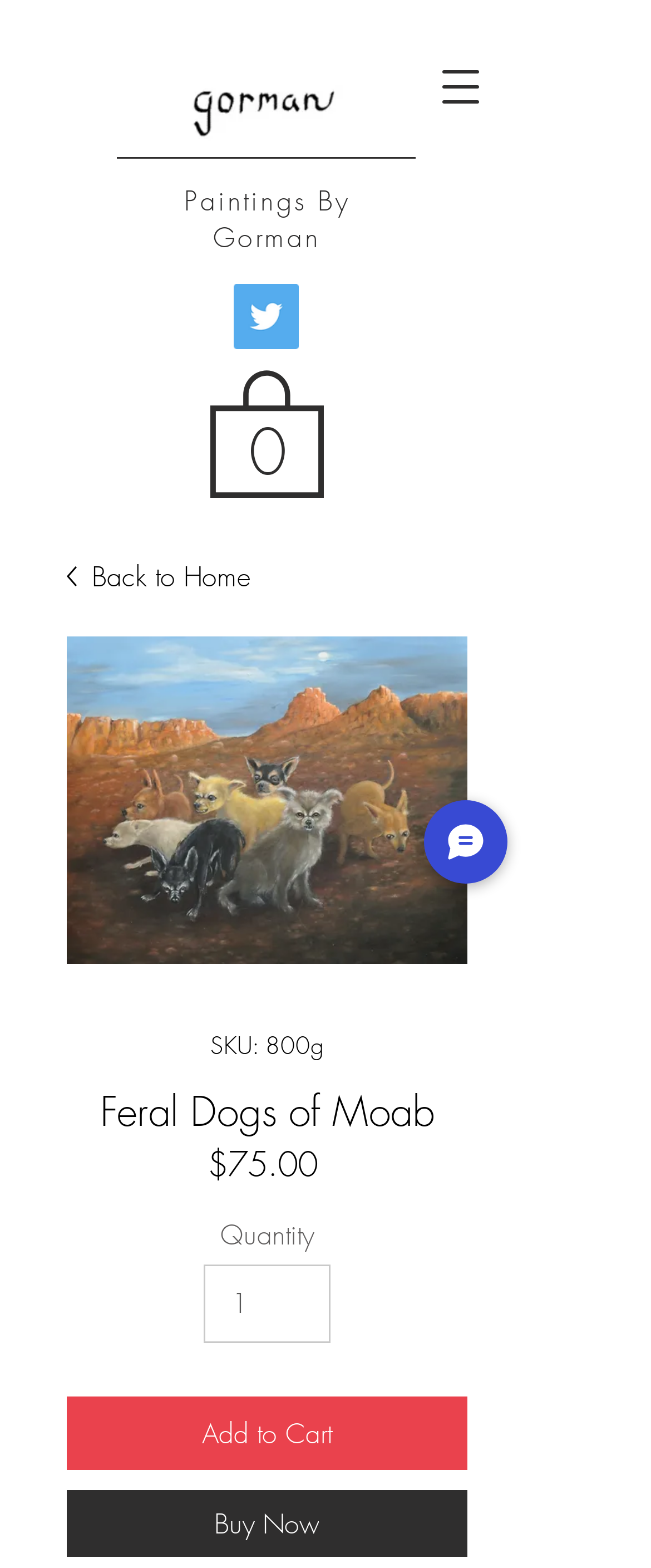Please identify the bounding box coordinates of where to click in order to follow the instruction: "Open navigation menu".

[0.644, 0.029, 0.772, 0.082]